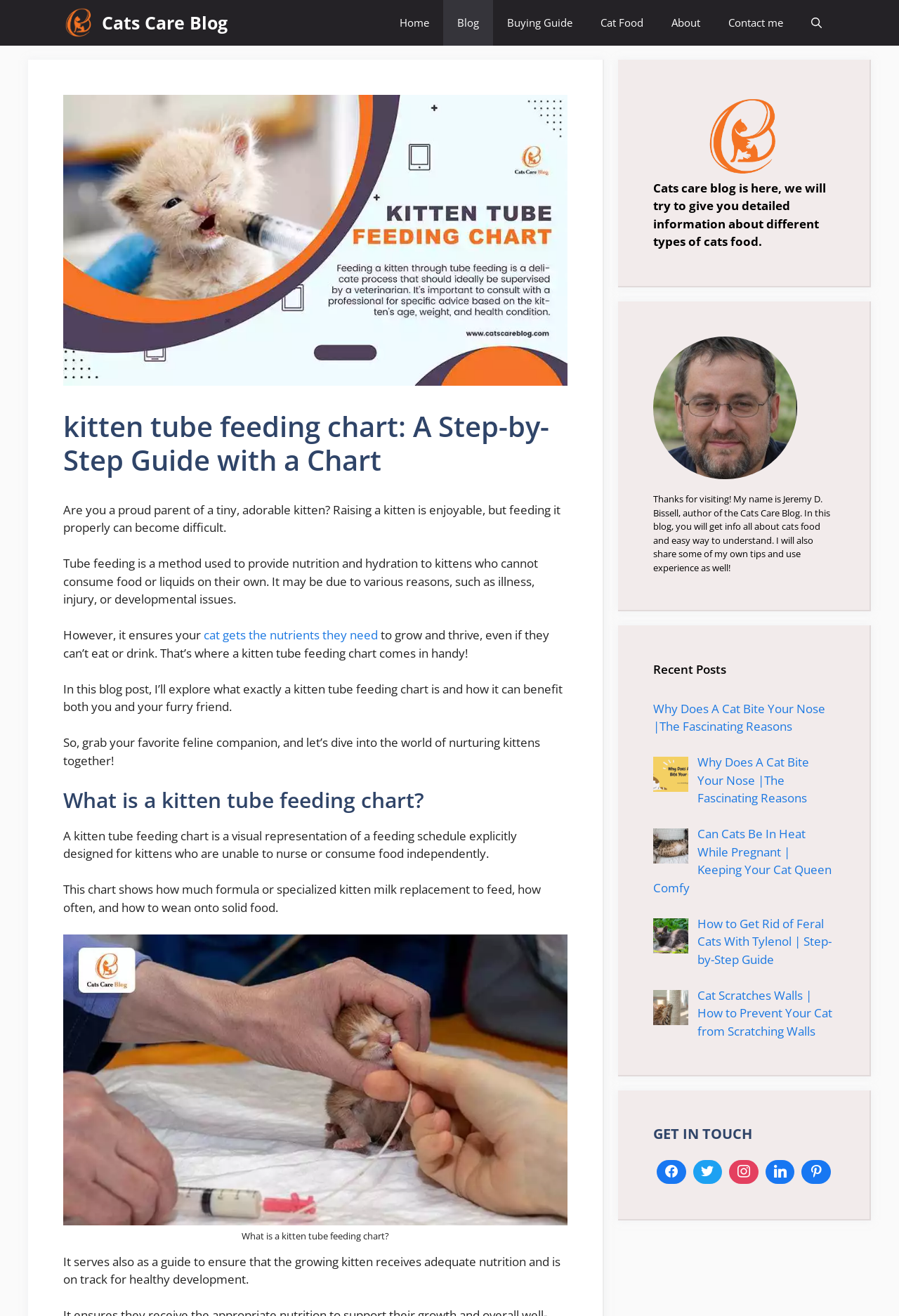Locate the bounding box coordinates of the area where you should click to accomplish the instruction: "Open the search bar".

[0.887, 0.0, 0.93, 0.035]